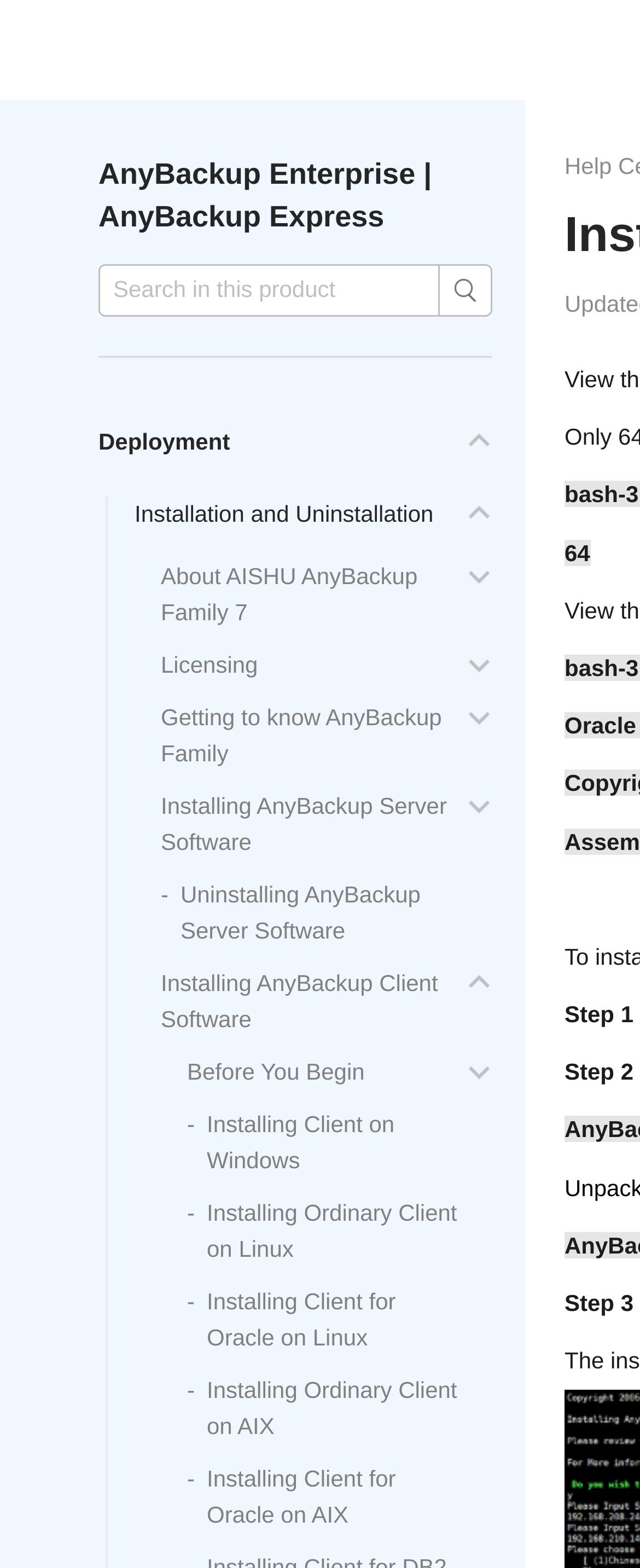Please look at the image and answer the question with a detailed explanation: What is the category of the link 'Licensing'?

The link 'Licensing' is categorized under 'Deployment' as it is related to the deployment of the AnyBackup product and its licensing requirements.